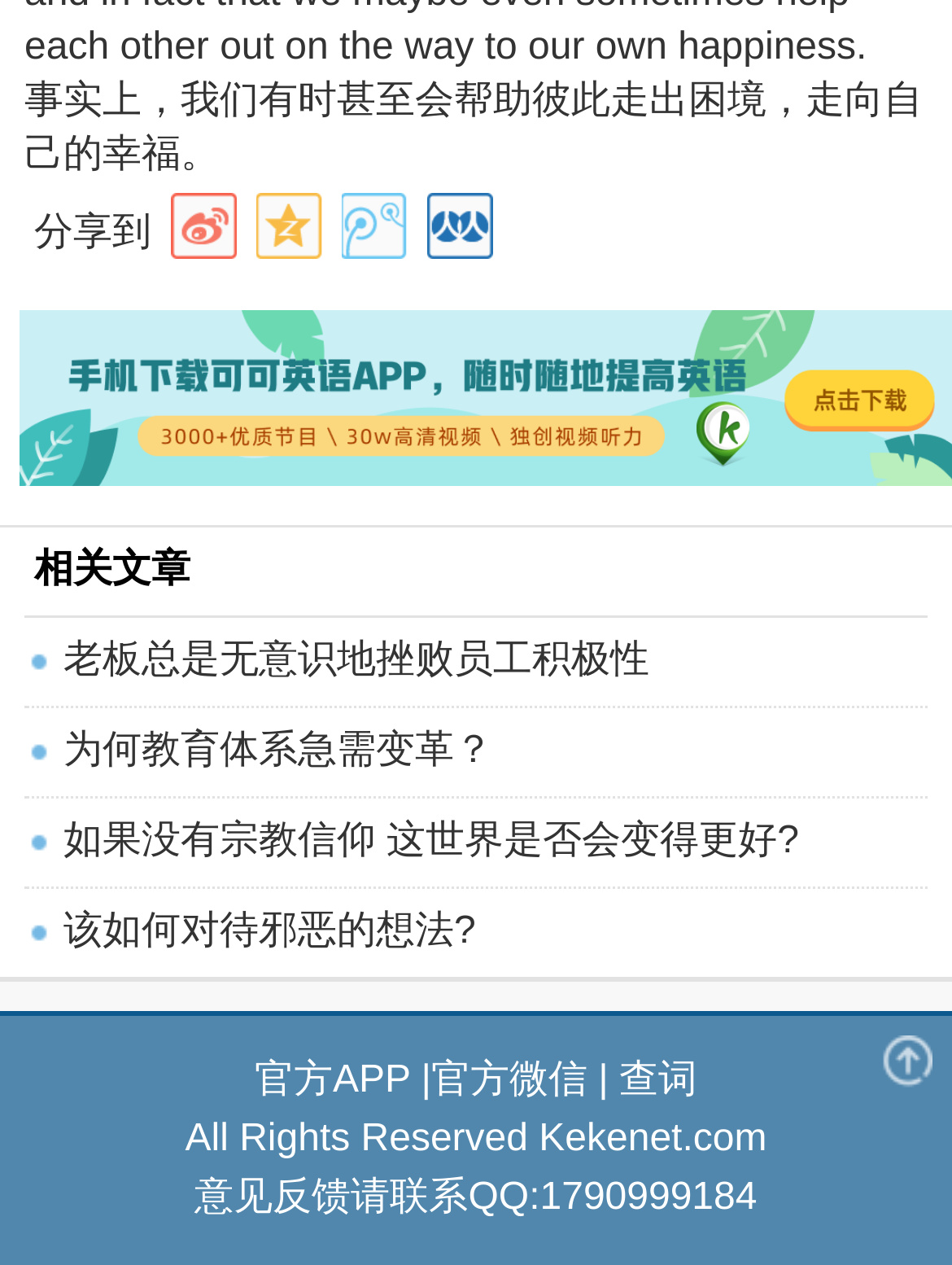Provide a one-word or short-phrase answer to the question:
What is the contact method for feedback?

QQ:1790999184